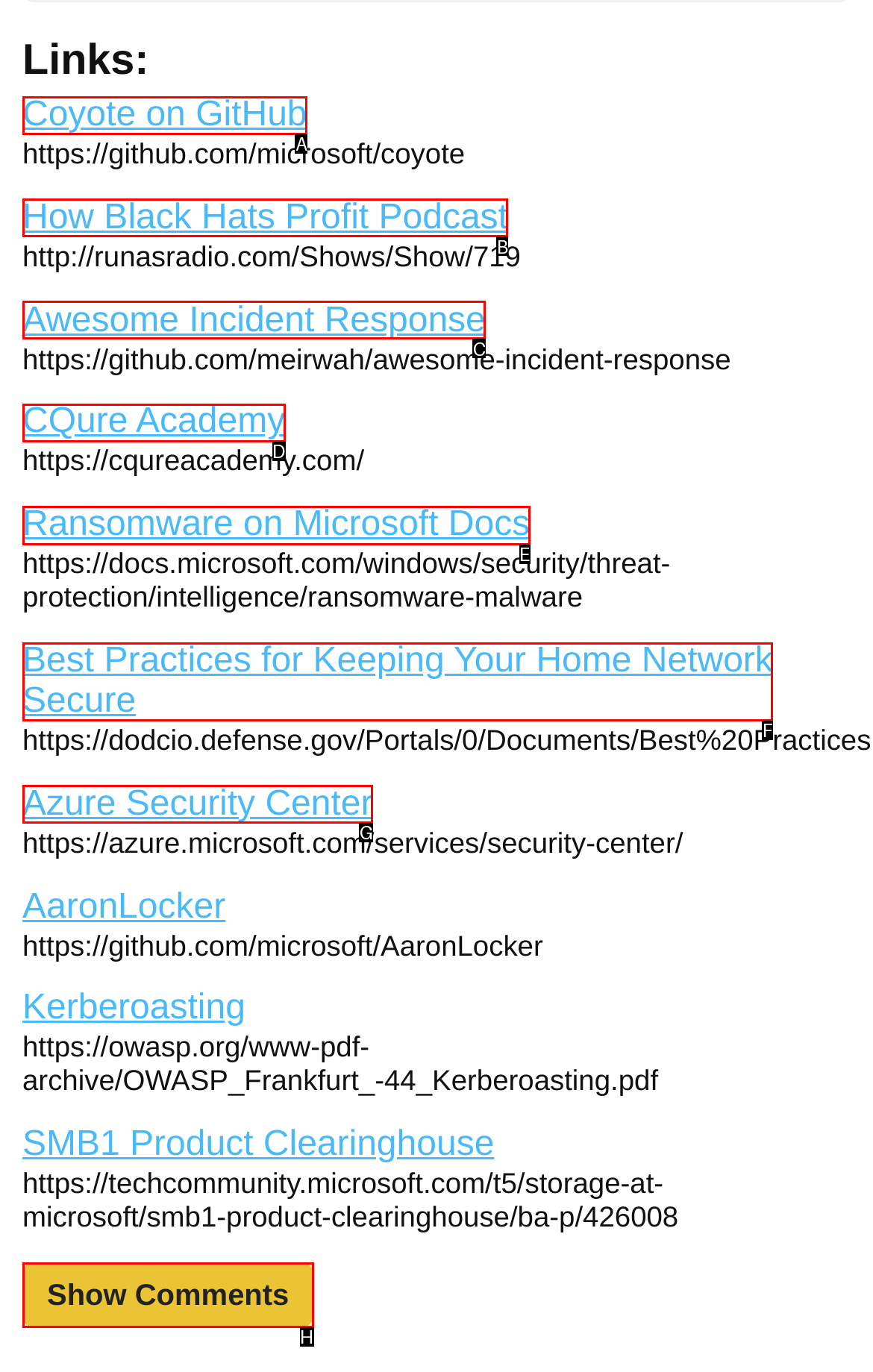Identify the correct HTML element to click to accomplish this task: Learn about Ransomware on Microsoft Docs
Respond with the letter corresponding to the correct choice.

E